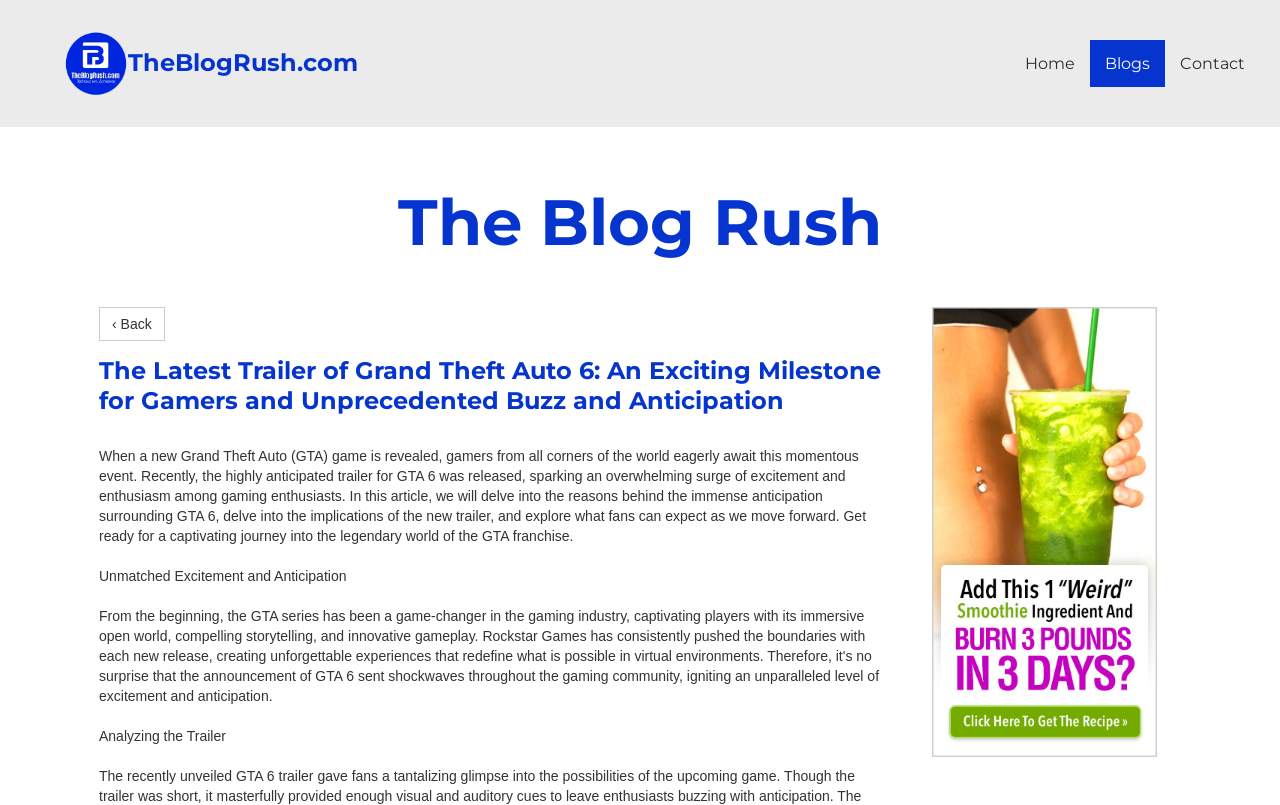With reference to the image, please provide a detailed answer to the following question: What is the topic of the article?

The topic of the article can be determined by reading the heading 'The Latest Trailer of Grand Theft Auto 6: An Exciting Milestone for Gamers and Unprecedented Buzz and Anticipation' and the static text 'When a new Grand Theft Auto (GTA) game is revealed, gamers from all corners of the world eagerly await this momentous event.'